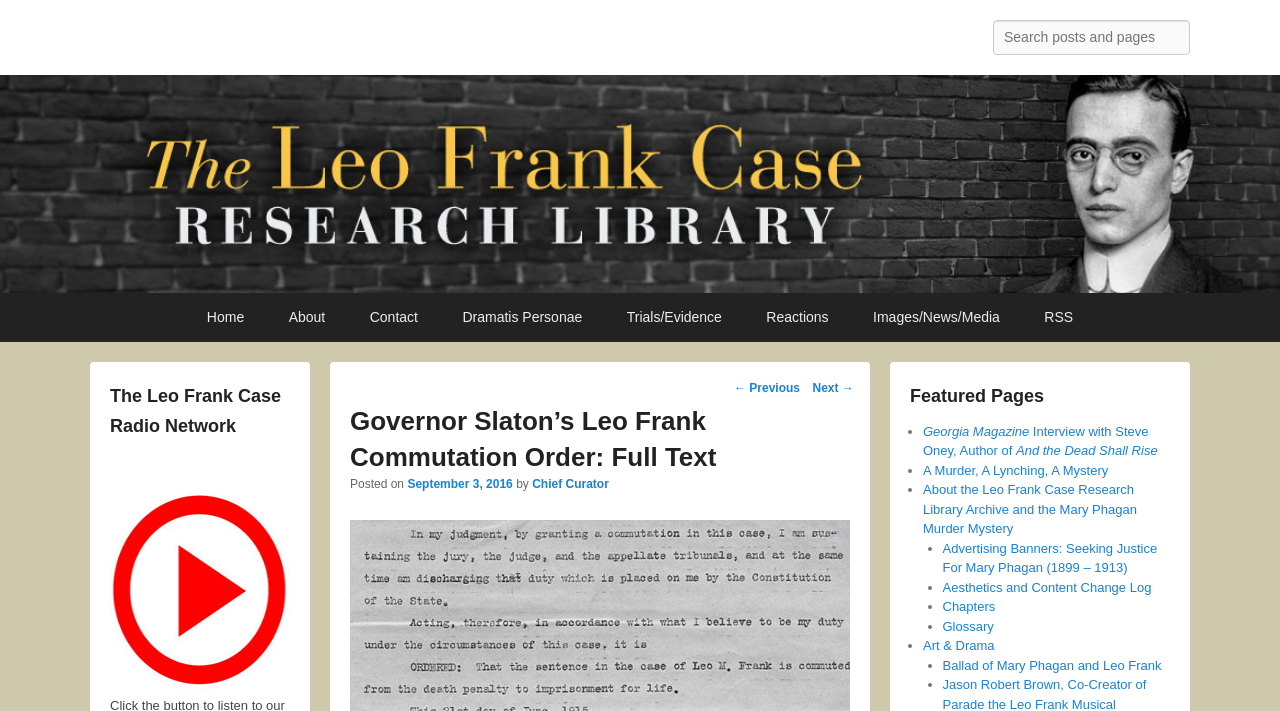Determine the bounding box coordinates of the element that should be clicked to execute the following command: "Search for something".

[0.776, 0.028, 0.93, 0.077]